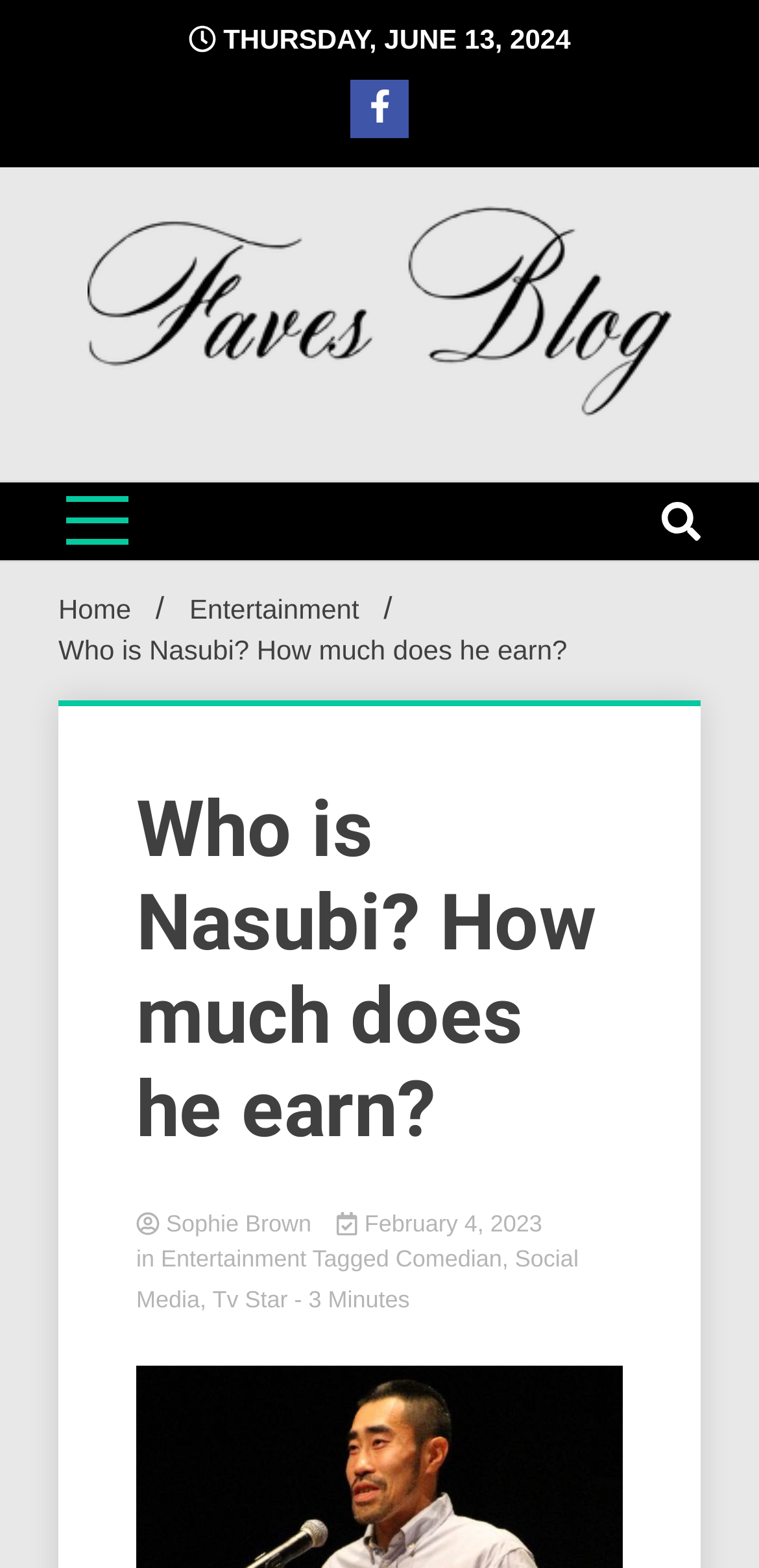Give a comprehensive overview of the webpage, including key elements.

The webpage is about Nasubi, a comedian and TV star, and his estimated net worth. At the top of the page, there is a date "THURSDAY, JUNE 13, 2024" and a link to "Favesblog" with an accompanying image. Below this, there is a heading "Faves Blog" with a link to the same blog and a description of the blog's categories: "Lifestyle | Education | Fashion | Health". 

To the right of the blog description, there are two buttons, one of which is a navigation button. Below the buttons, there is a navigation section labeled "Breadcrumbs" with links to "Home" and "Entertainment". 

The main content of the page is a header section with the title "Who is Nasubi? How much does he earn?" which is also the title of the webpage. Below the title, there are links to the author "Sophie Brown" and the date "February 4, 2023". The text "in Entertainment" is followed by a link to the "Entertainment" category and a tag "Comedian". There is also a link to "Social Media" and "Tv Star". 

Finally, there is a section that estimates the reading time of the article, which is 3 minutes.